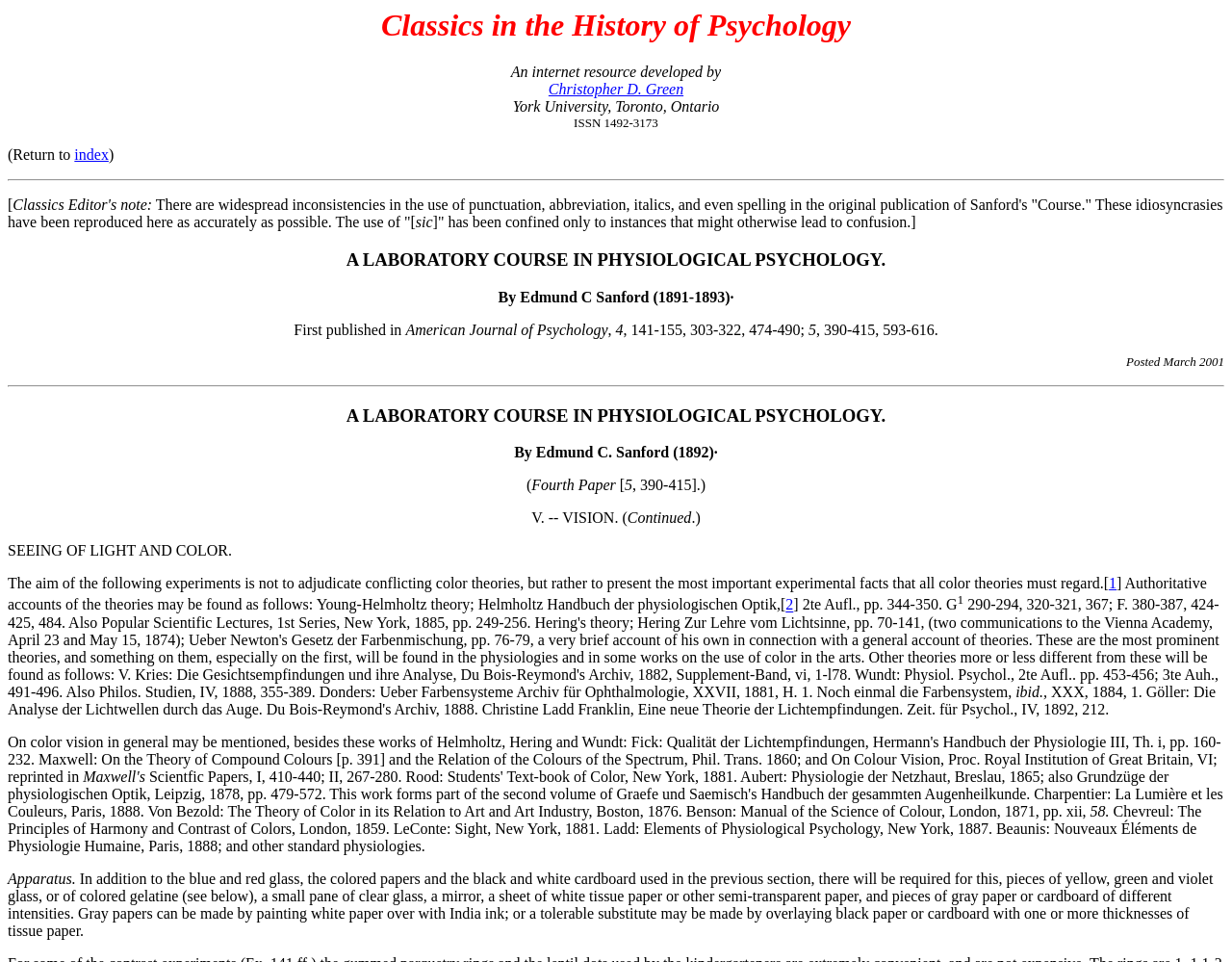Identify the bounding box coordinates for the UI element described as follows: "index". Ensure the coordinates are four float numbers between 0 and 1, formatted as [left, top, right, bottom].

[0.06, 0.153, 0.088, 0.17]